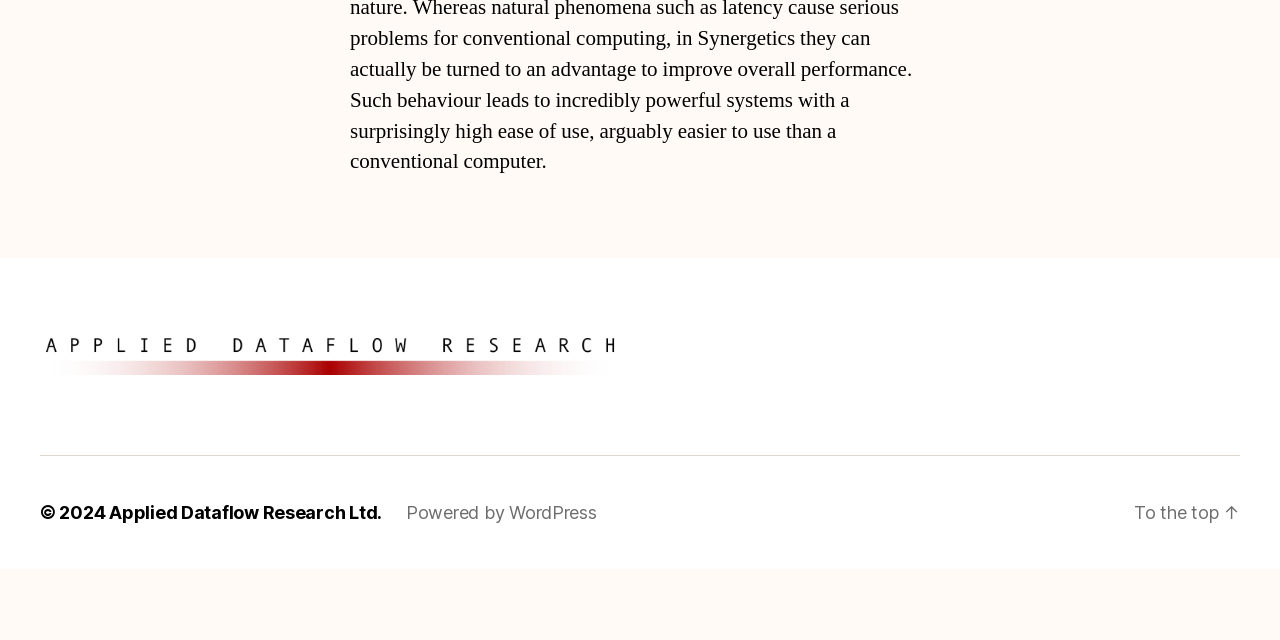Find the bounding box coordinates for the UI element that matches this description: "alt="MEHER BABA MEHER BABA ORG"".

None